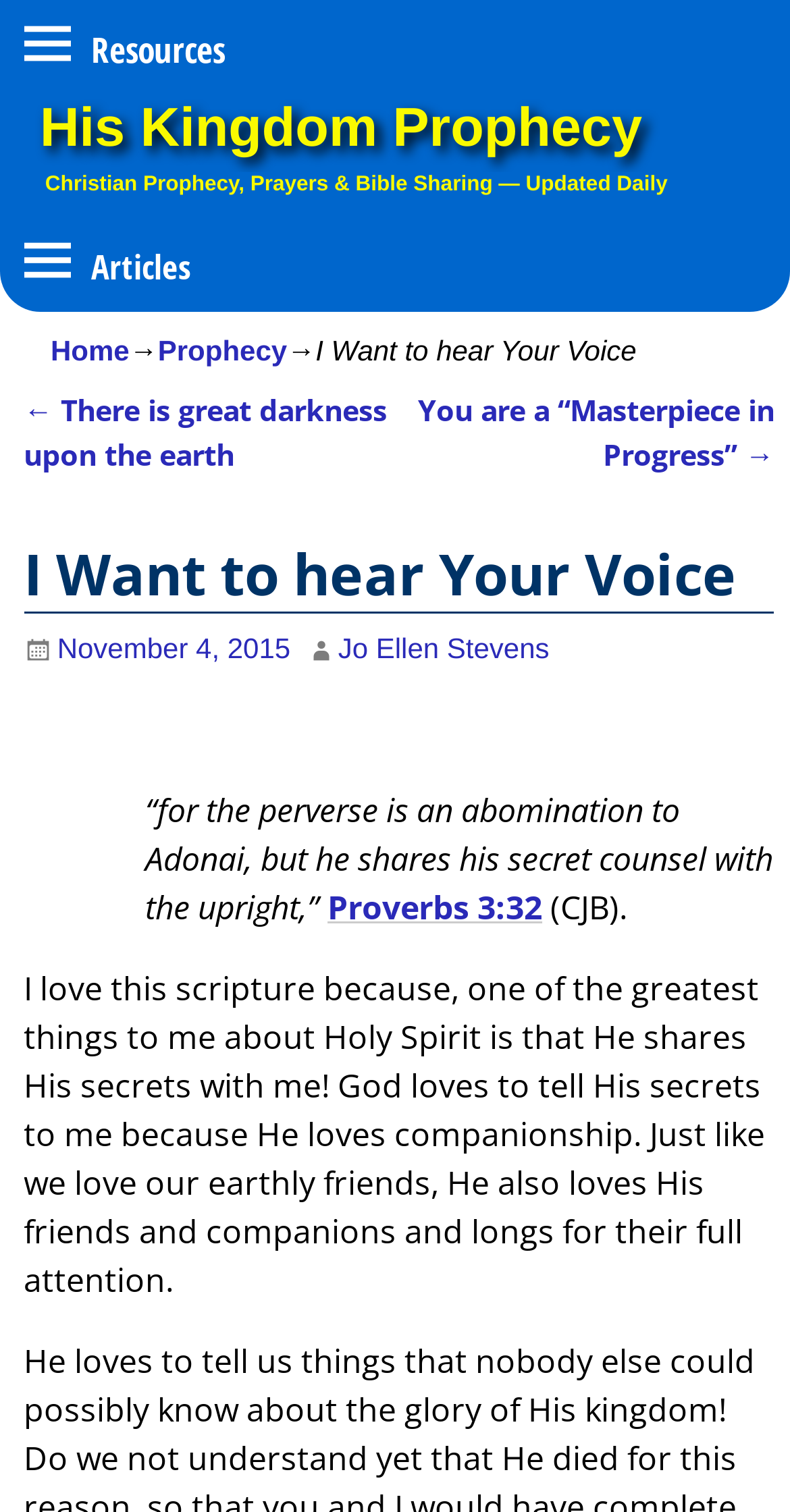Respond to the question below with a concise word or phrase:
Who is the author of the current post?

Jo Ellen Stevens